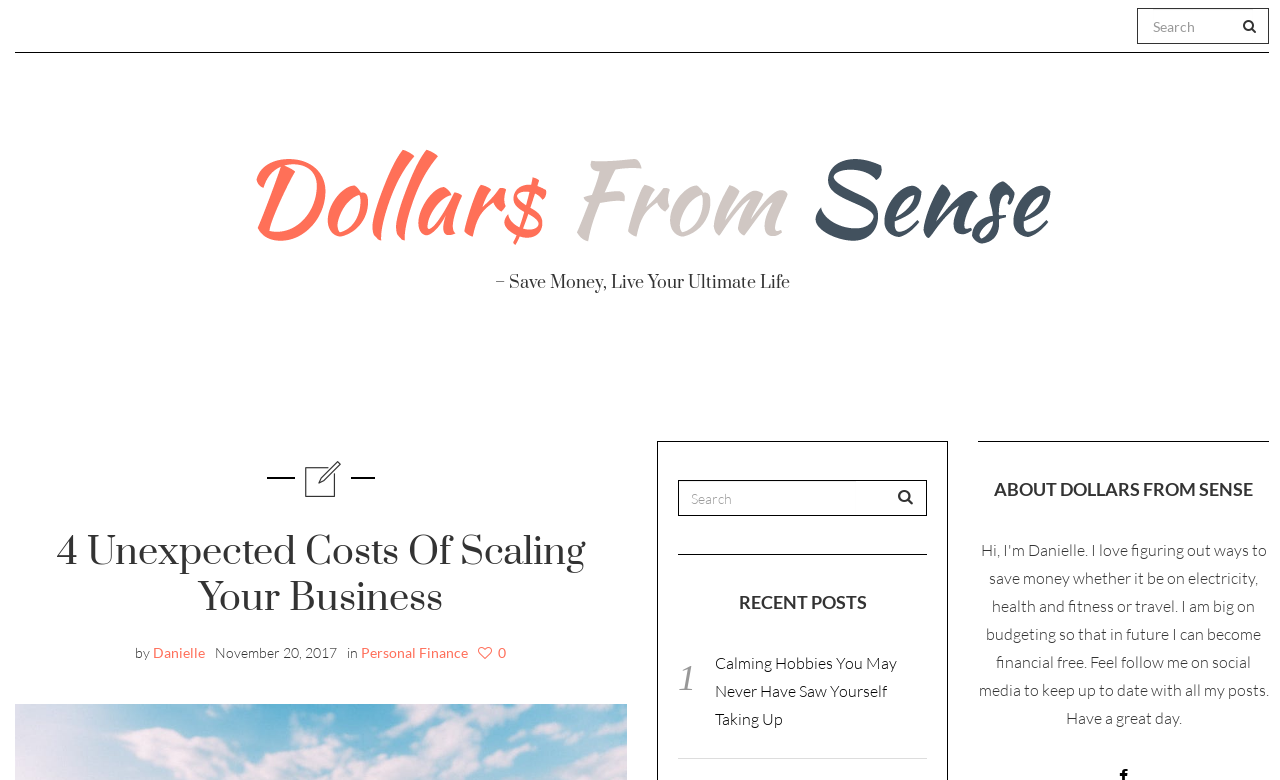Based on the description "Personal Finance", find the bounding box of the specified UI element.

[0.346, 0.45, 0.523, 0.527]